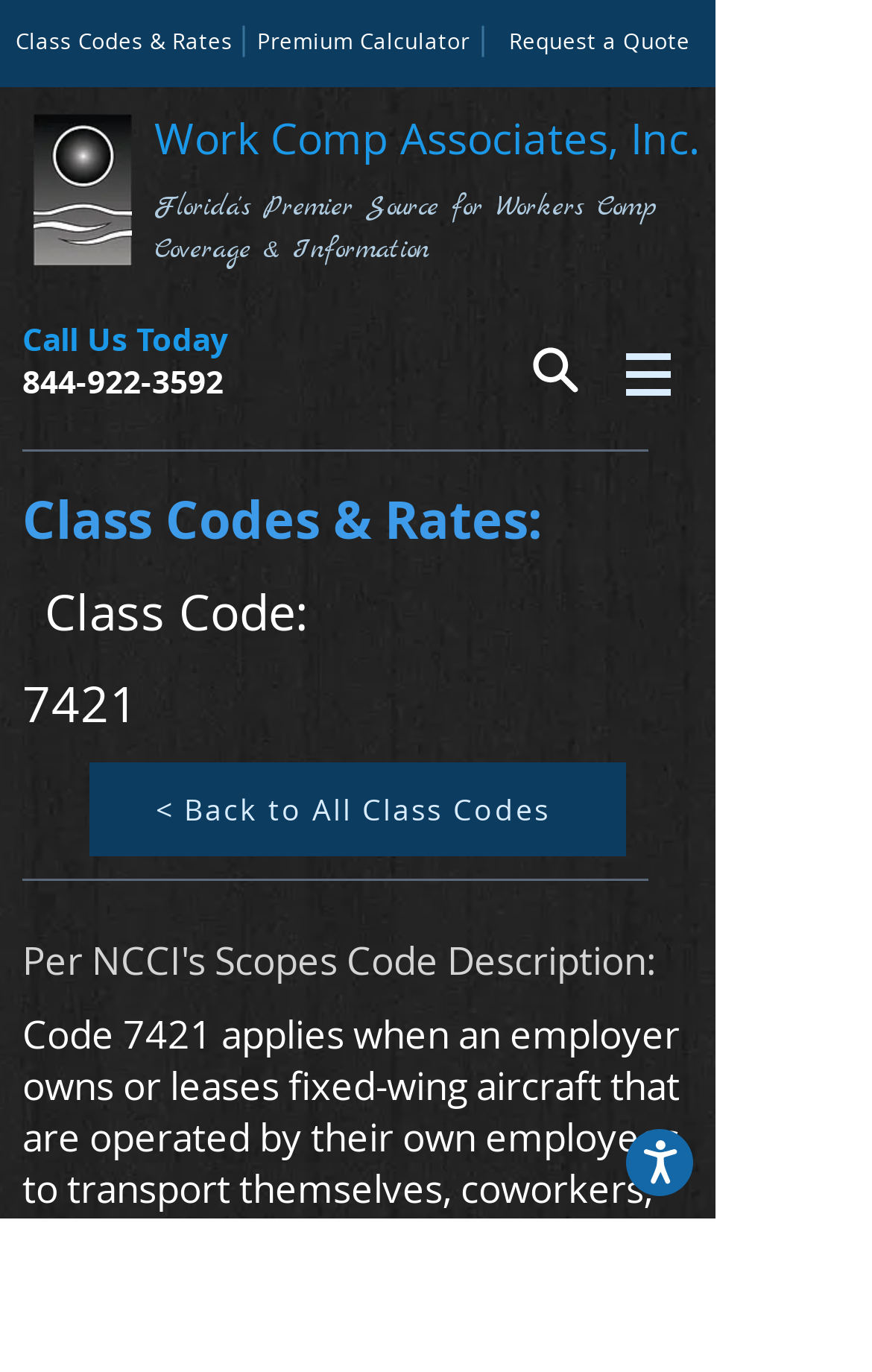Provide a brief response using a word or short phrase to this question:
What can be done with the 'Search' link?

Search the website